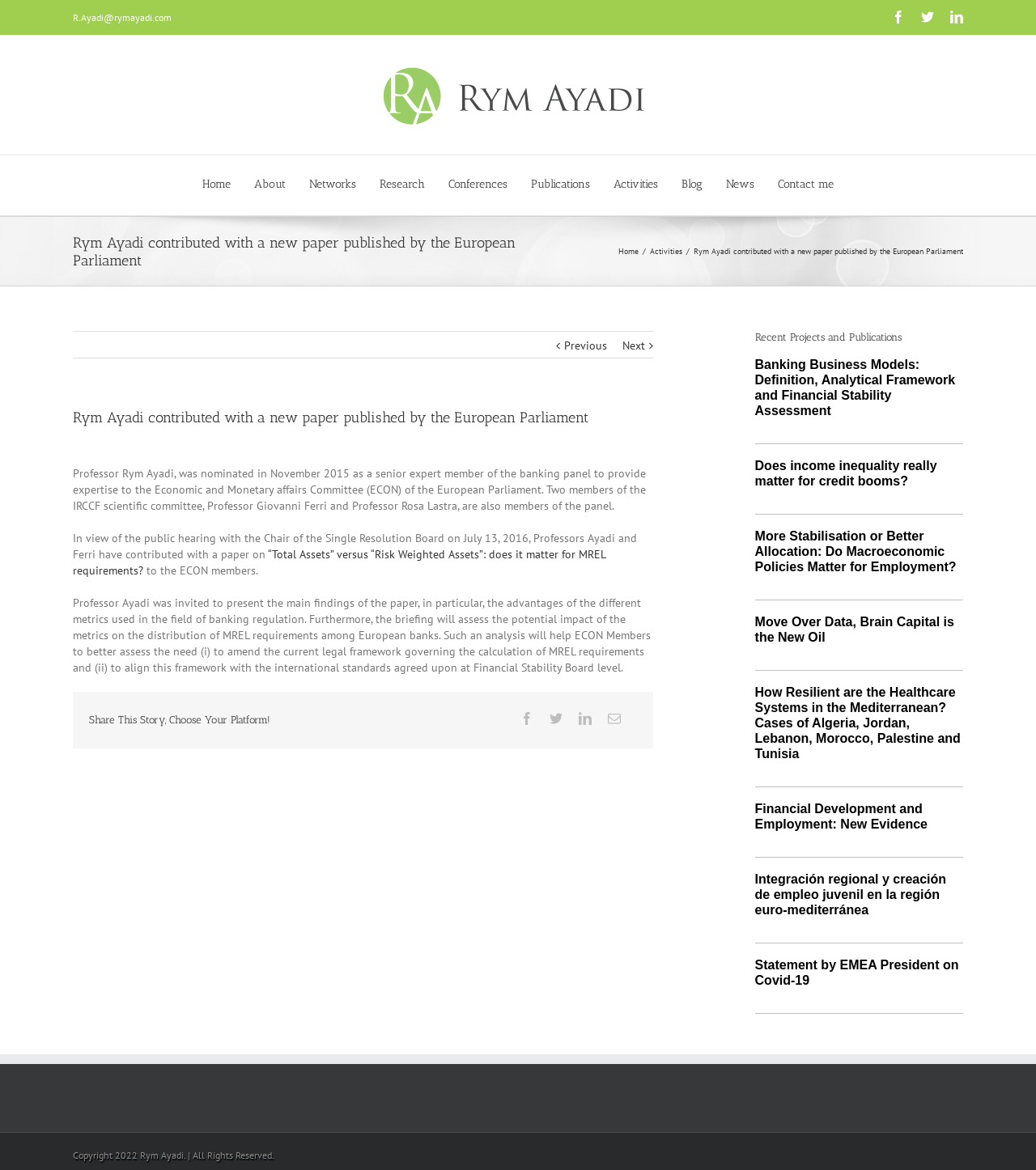Please determine the bounding box coordinates of the element's region to click for the following instruction: "Contact Rym Ayadi".

[0.751, 0.131, 0.805, 0.184]